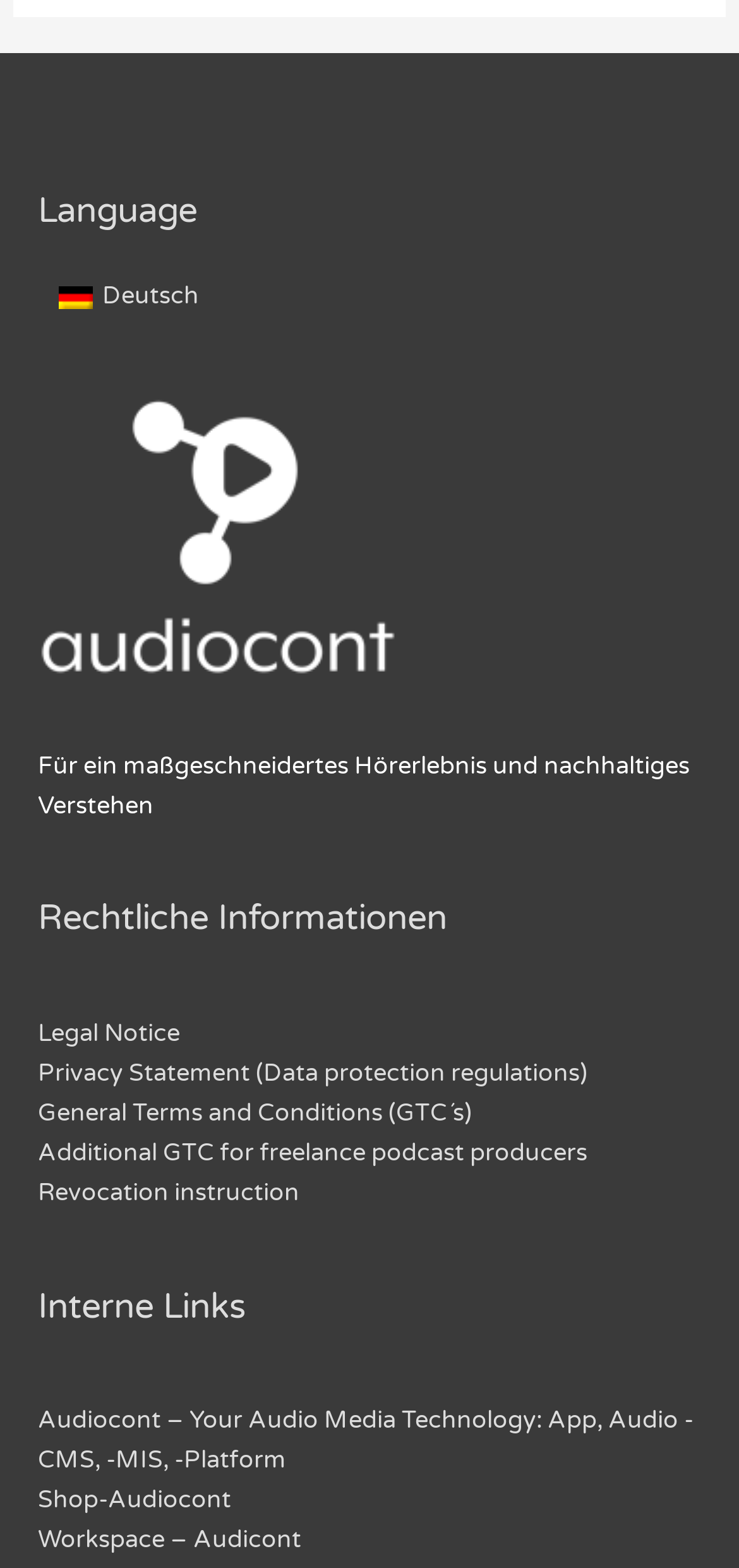Could you specify the bounding box coordinates for the clickable section to complete the following instruction: "Visit Shop-Audiocont"?

[0.051, 0.947, 0.313, 0.966]